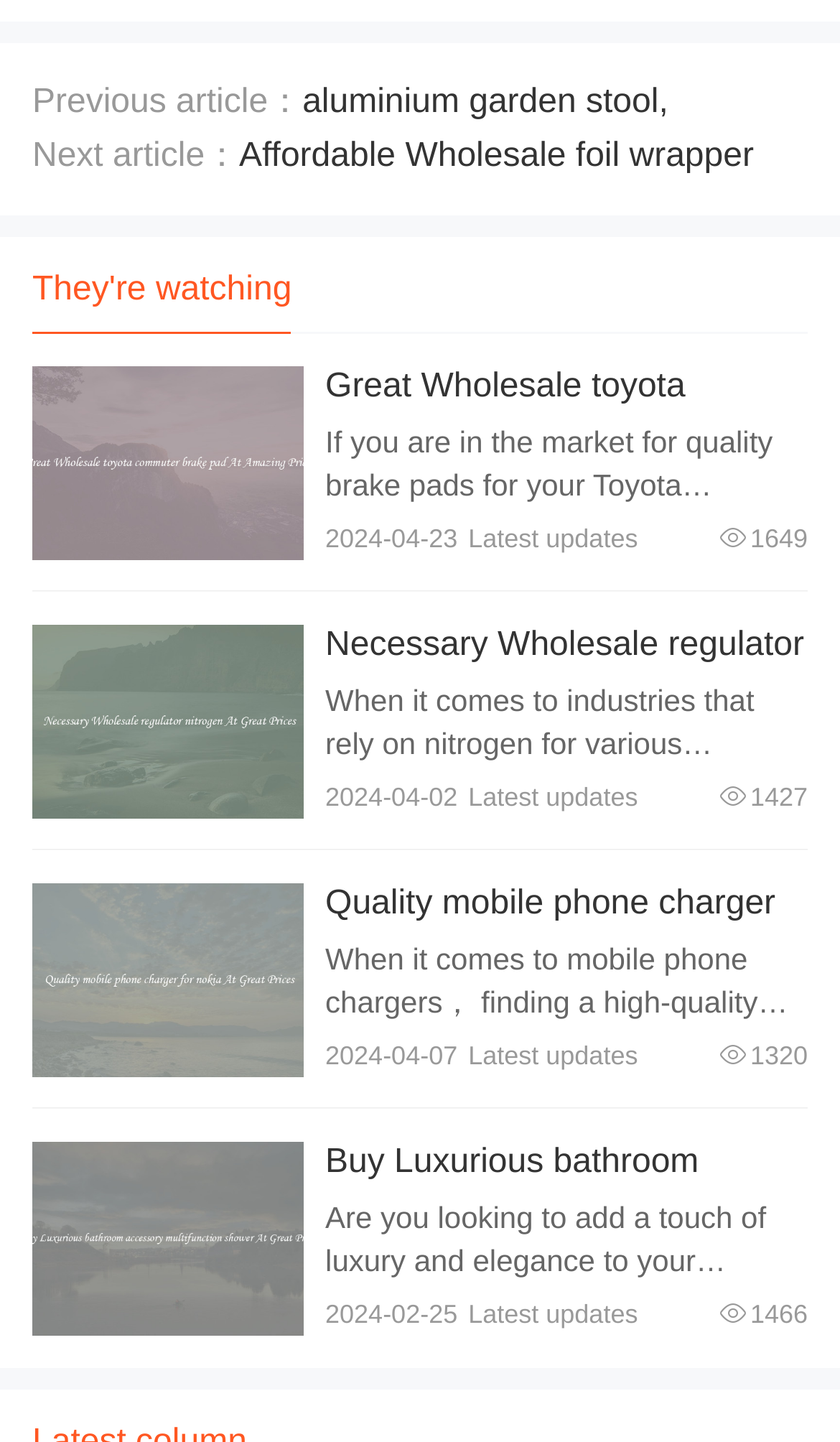How many articles are listed on this webpage?
Using the details shown in the screenshot, provide a comprehensive answer to the question.

I counted the number of article elements on the webpage by looking at the link elements with the text 'View details' and finding the corresponding article title elements next to them. There are 5 article elements in total.